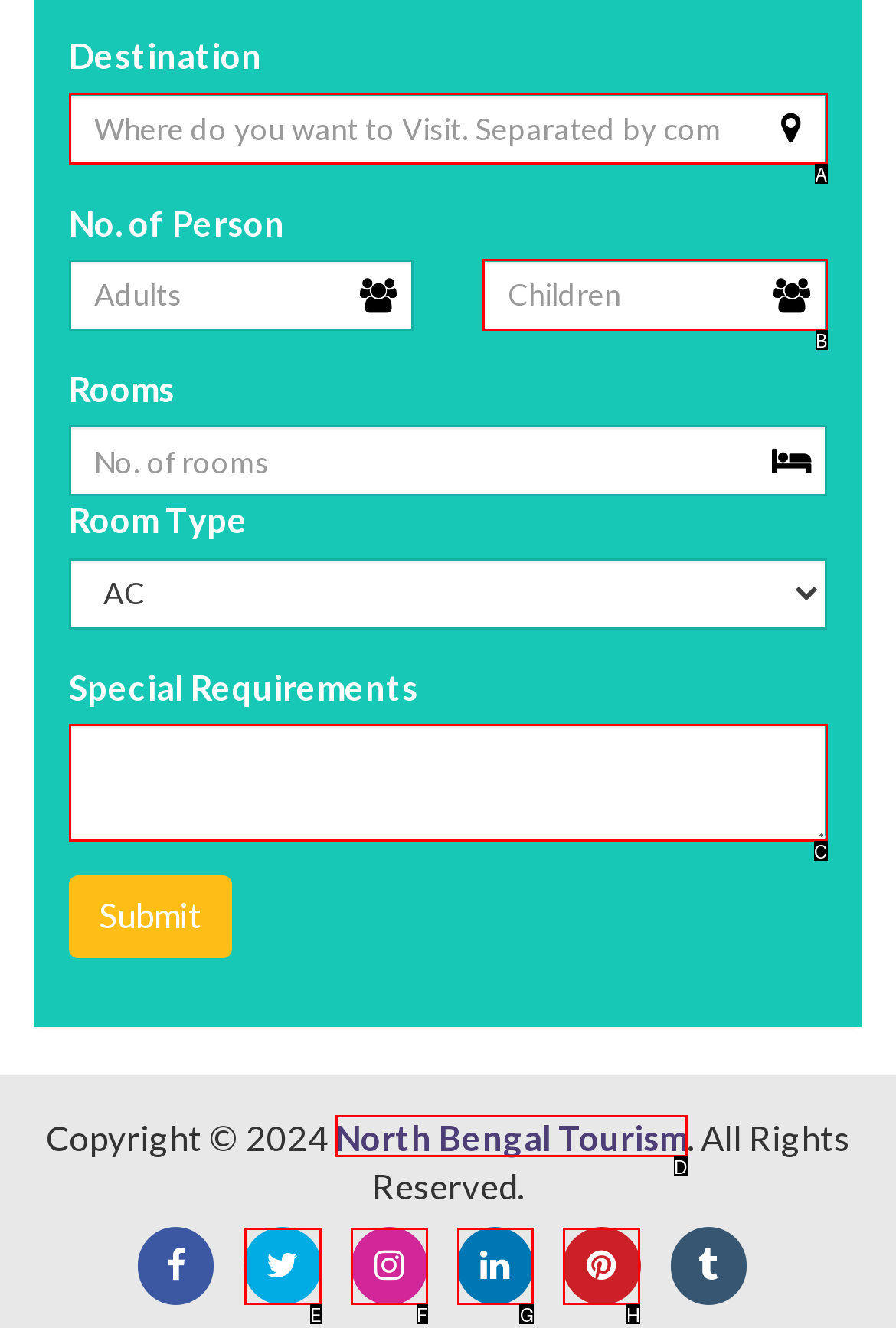Identify the letter corresponding to the UI element that matches this description: North Bengal Tourism
Answer using only the letter from the provided options.

D